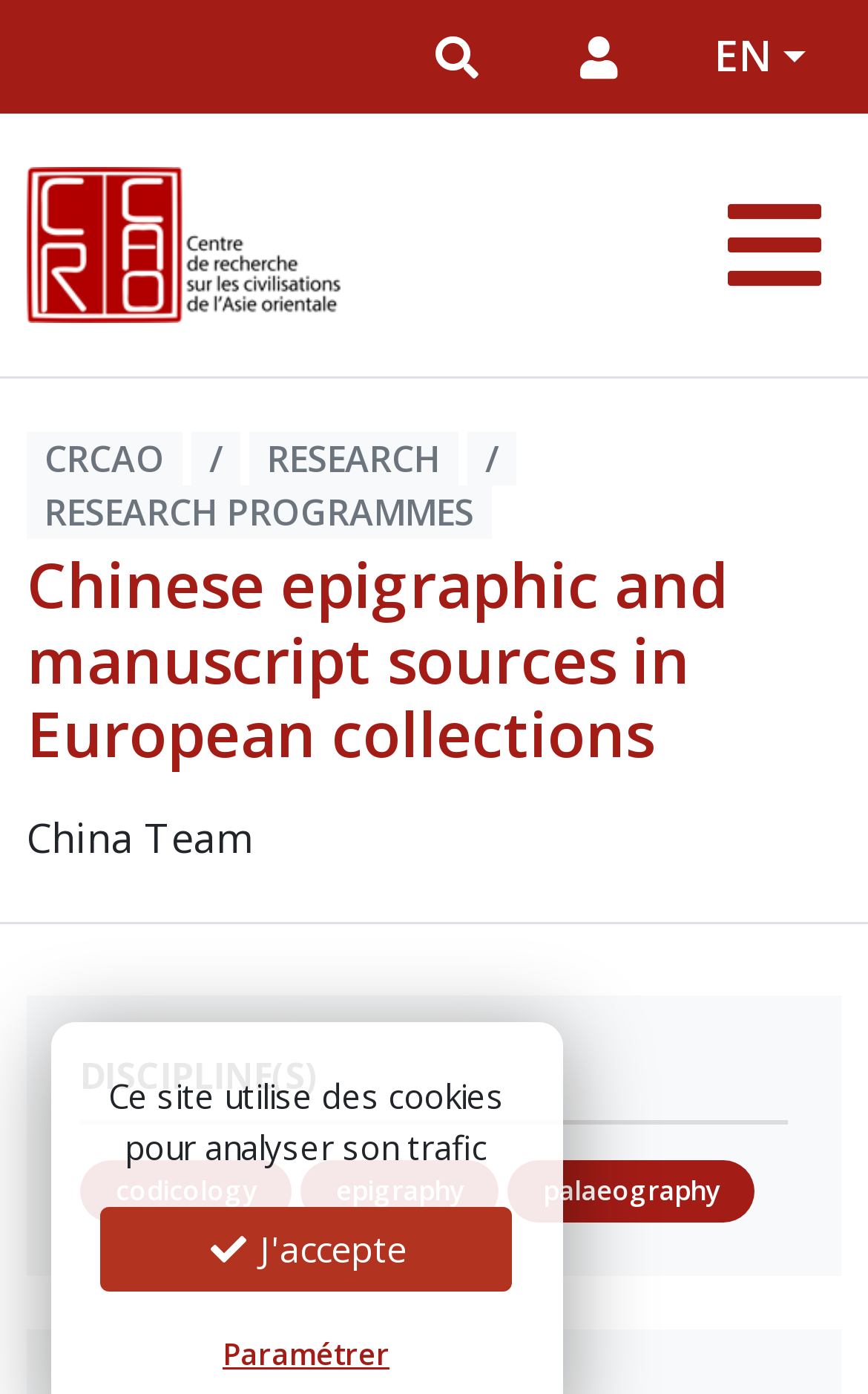Using the elements shown in the image, answer the question comprehensively: What is the name of the research program?

The name of the research program can be found in the header section of the webpage, where it is written as 'CRCAO' followed by a slash and then 'RESEARCH PROGRAMMES'.